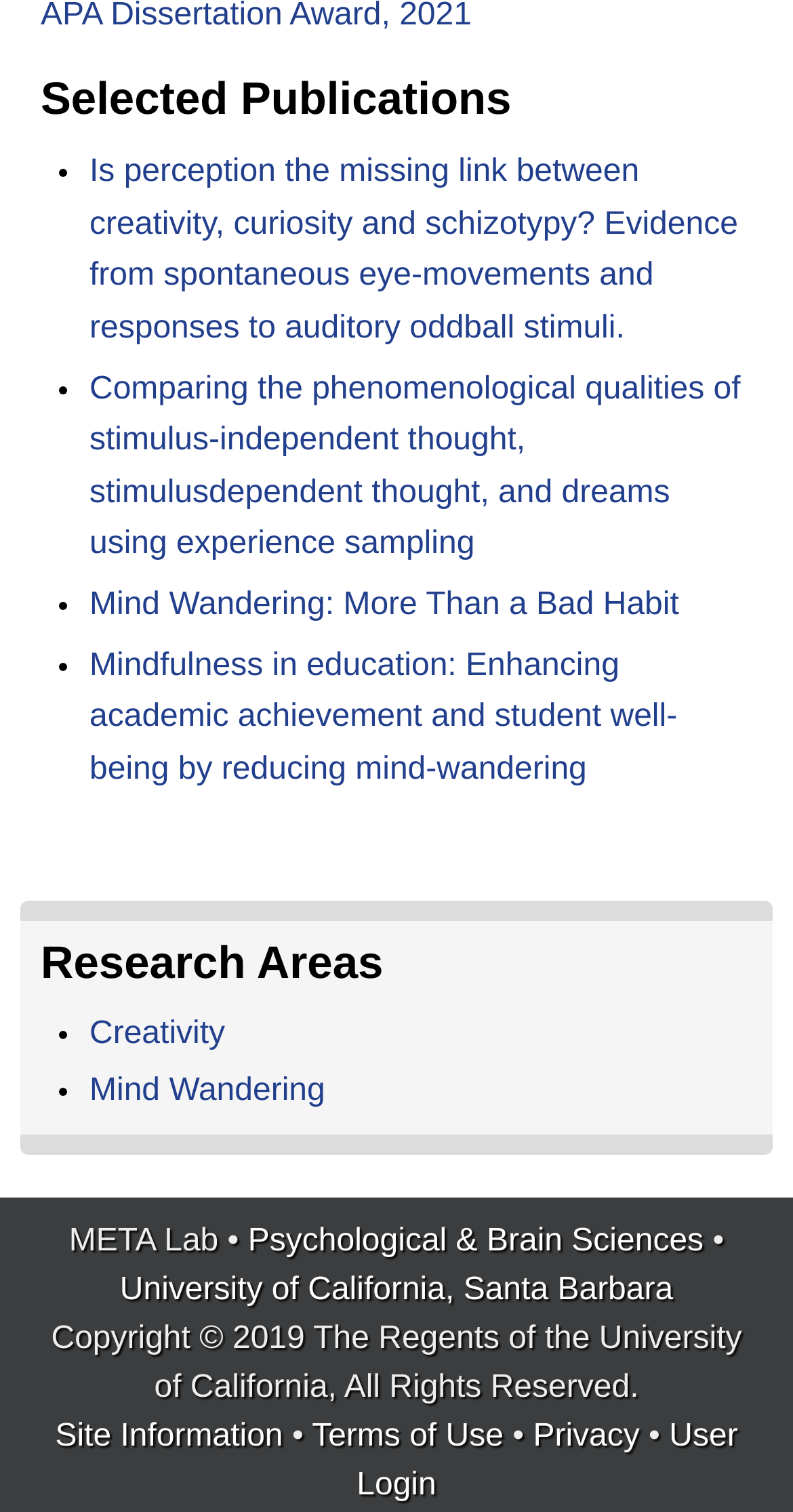Using the webpage screenshot and the element description Terms of Use, determine the bounding box coordinates. Specify the coordinates in the format (top-left x, top-left y, bottom-right x, bottom-right y) with values ranging from 0 to 1.

[0.393, 0.939, 0.635, 0.962]